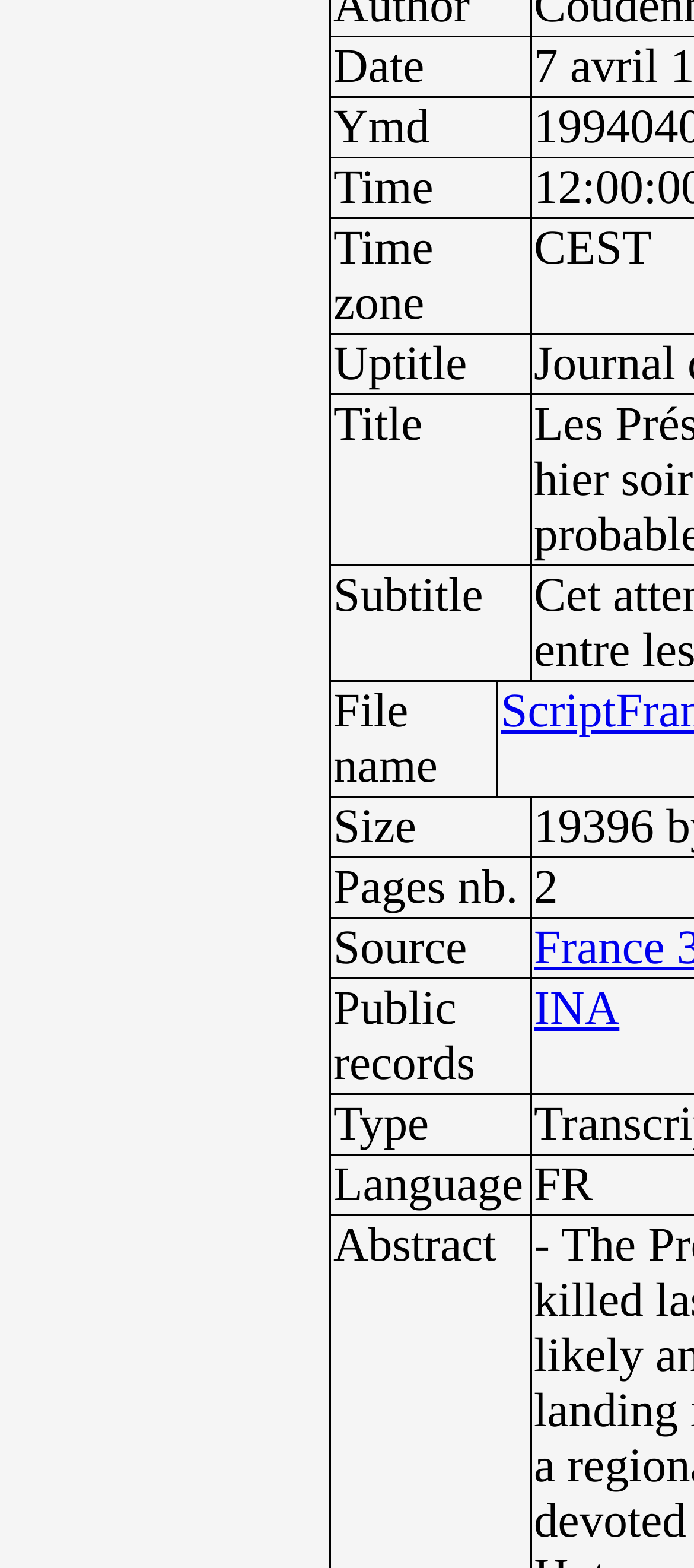Locate the bounding box of the UI element with the following description: "INA".

[0.769, 0.591, 0.893, 0.625]